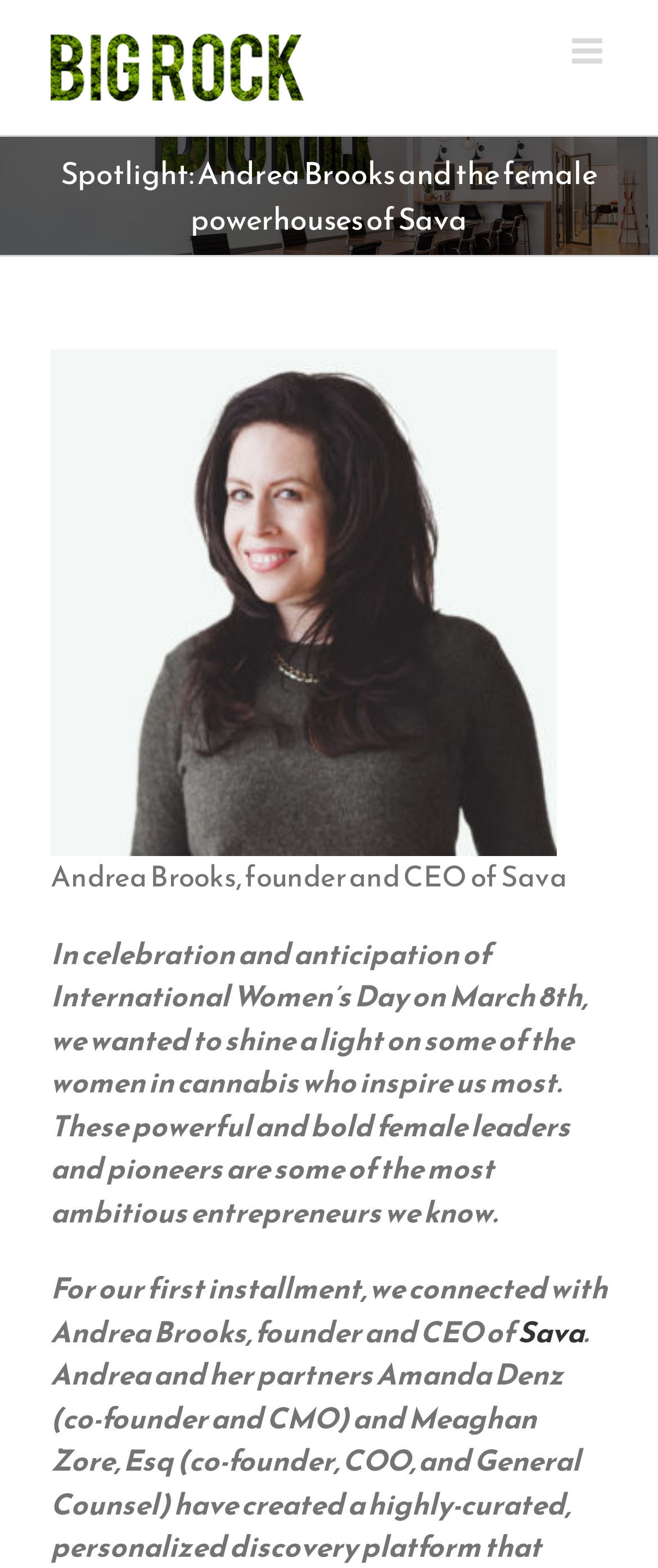What is the principal heading displayed on the webpage?

Spotlight: Andrea Brooks and the female powerhouses of Sava